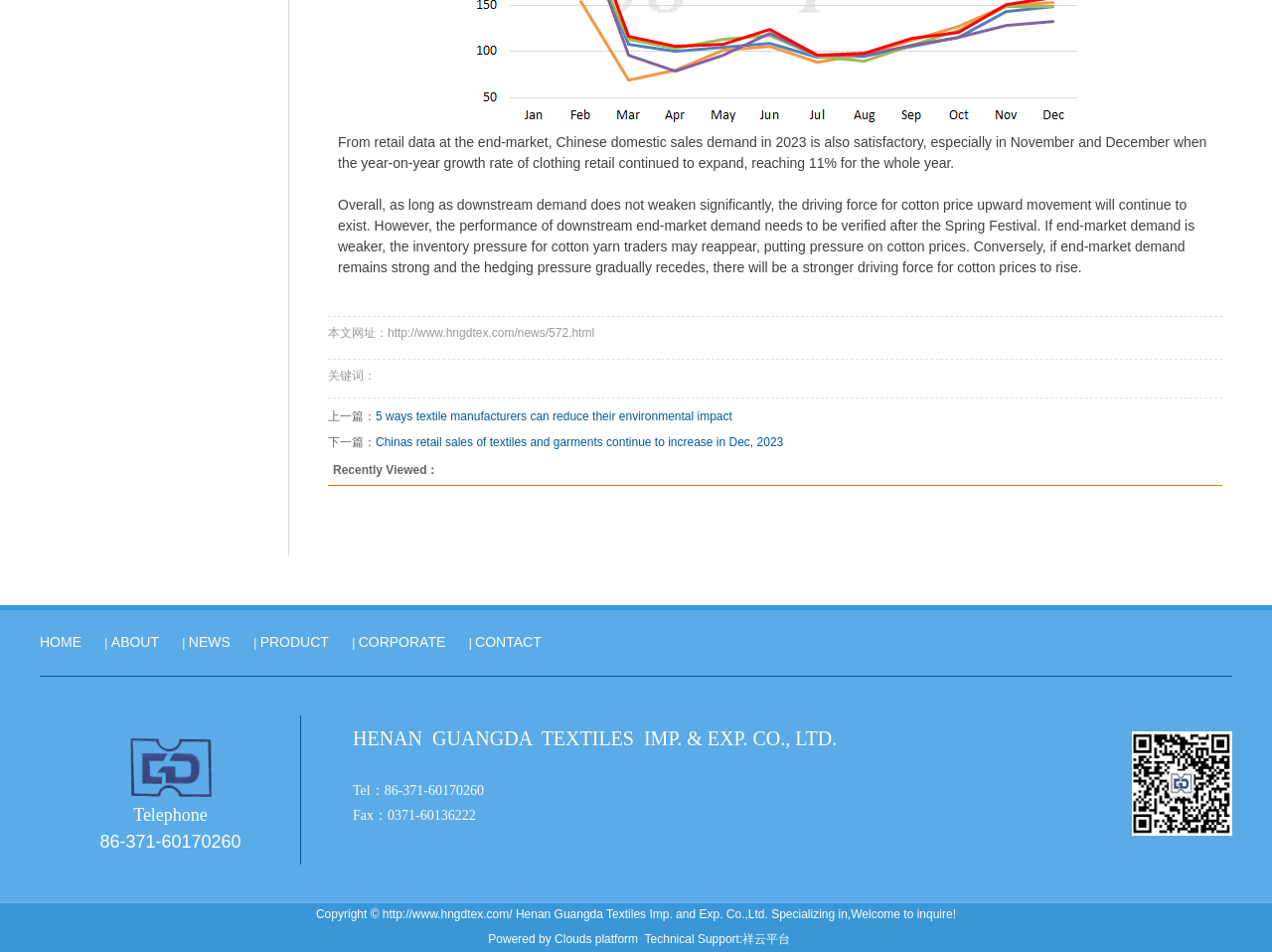Please pinpoint the bounding box coordinates for the region I should click to adhere to this instruction: "Click the NEWS button".

[0.148, 0.666, 0.197, 0.683]